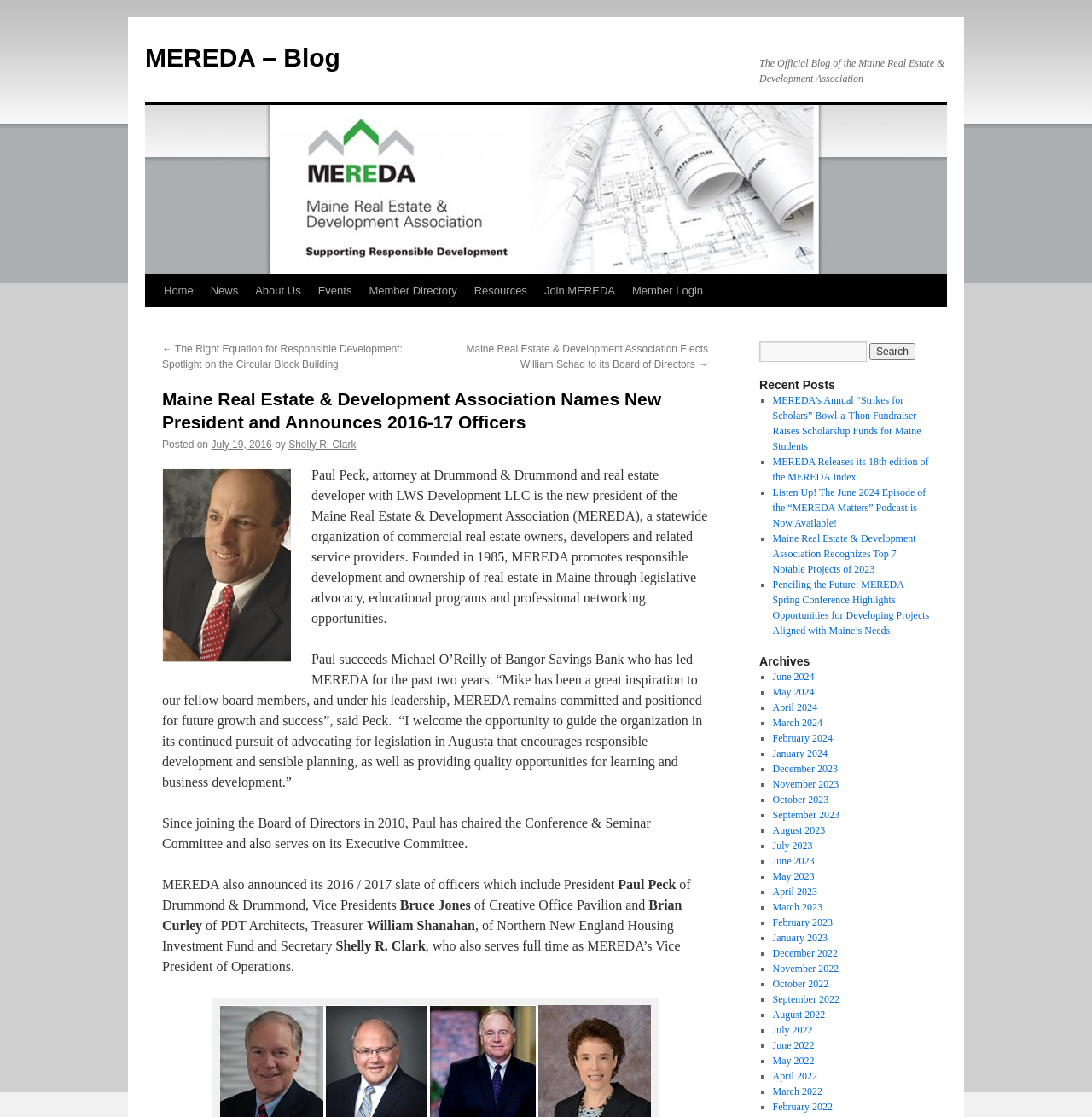What is the name of the organization that Paul Peck succeeds?
Could you answer the question in a detailed manner, providing as much information as possible?

The answer can be found in the article content, where it is stated that 'Paul succeeds Michael O’Reilly of Bangor Savings Bank who has led MEREDA for the past two years...'.